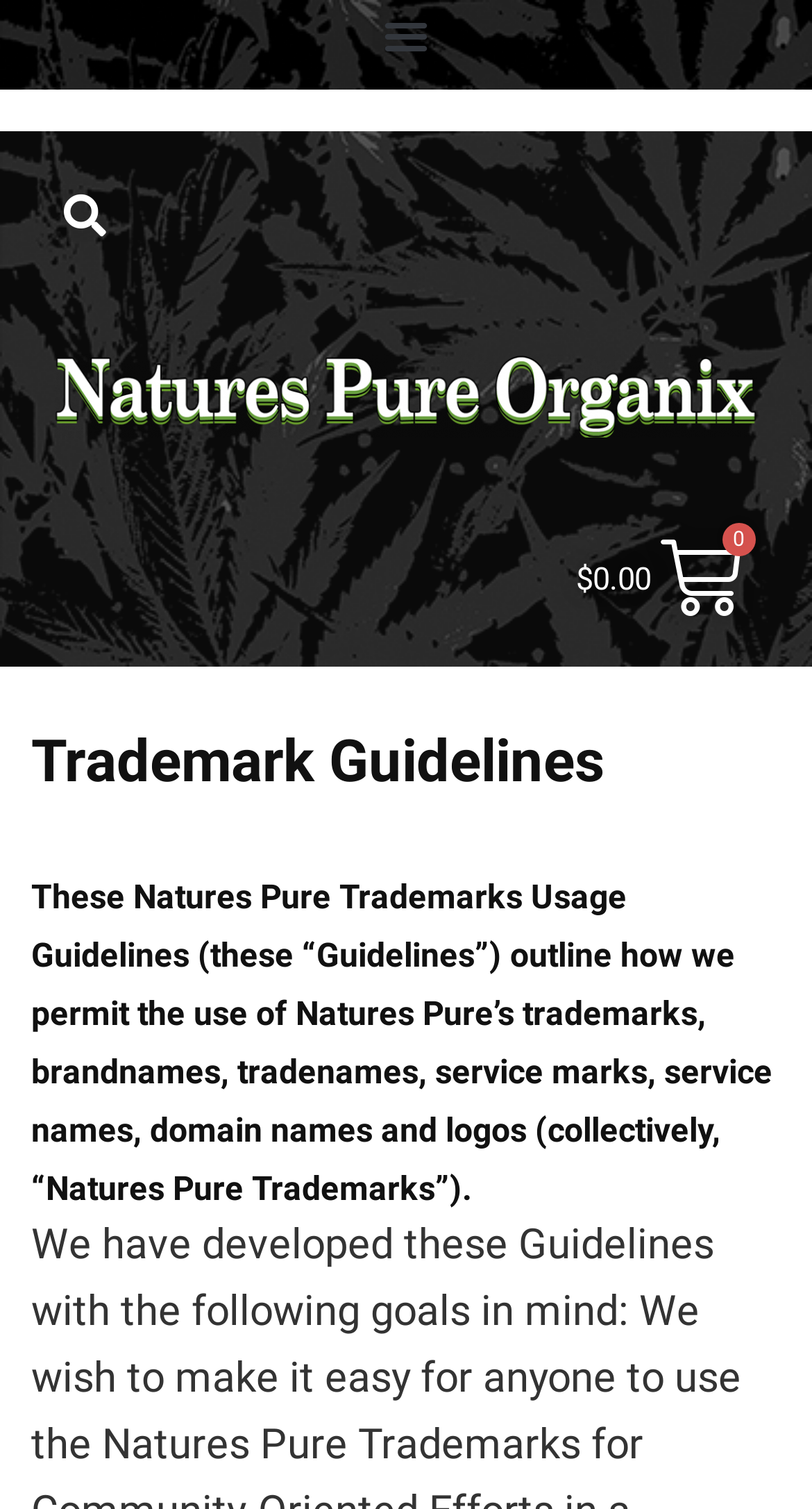Describe all significant elements and features of the webpage.

The webpage is titled "Trademark Guidelines - Natures Pure Organix" and appears to be a guidelines page for using Natures Pure's trademarks. At the top left of the page, there is a menu toggle button. Below the menu toggle button, there is a header section that spans the entire width of the page. Within the header section, there is a search bar located at the top left, accompanied by a search button. To the right of the search bar, there is an image, likely the Natures Pure logo. 

On the top right side of the page, there is a link to a shopping cart with a price of $0.00. Below the header section, there is a main heading that reads "Trademark Guidelines". Underneath the main heading, there is a subheading that outlines the purpose of the guidelines, which is to explain how Natures Pure permits the use of their trademarks, brand names, trade names, service marks, service names, domain names, and logos.